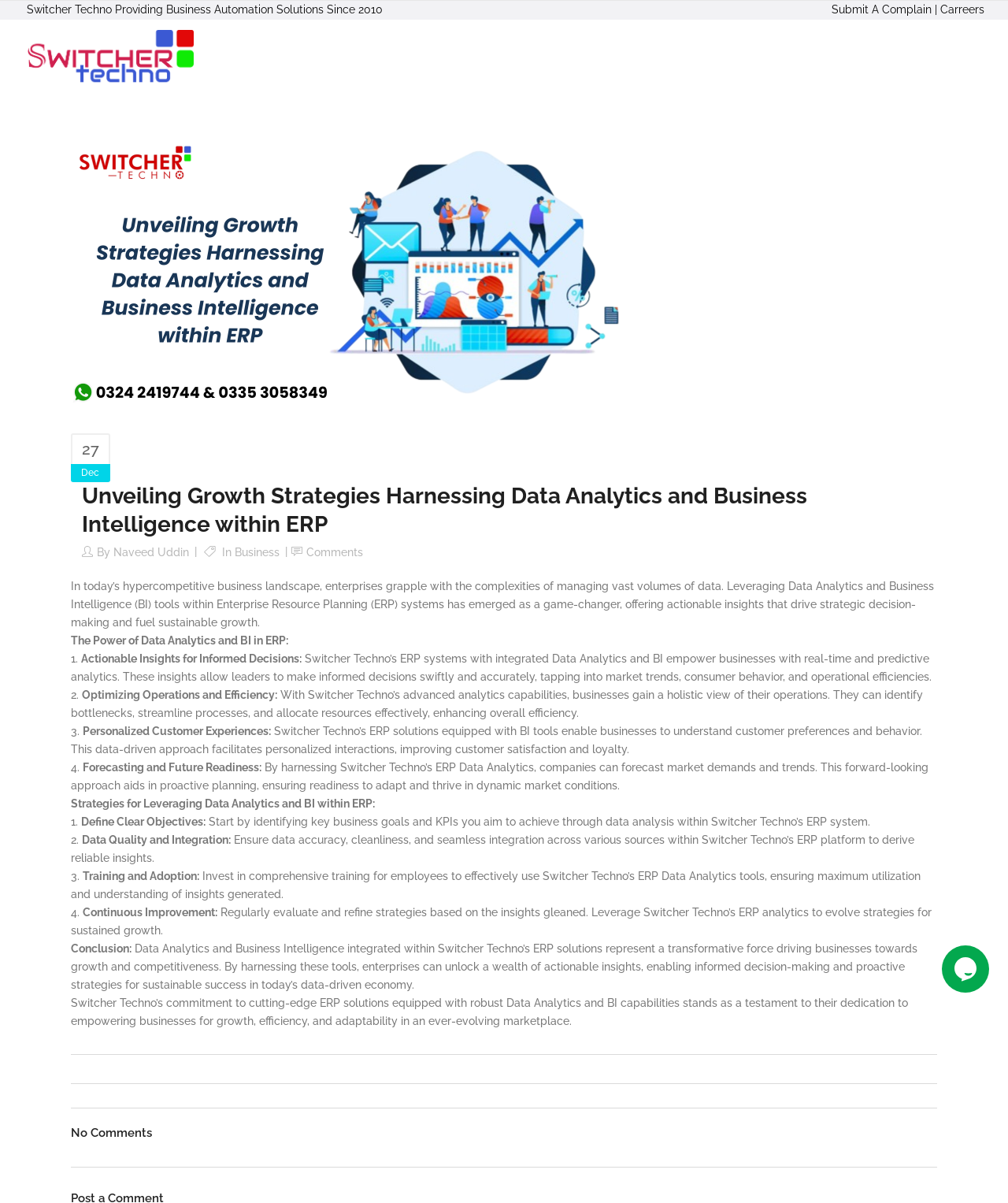Pinpoint the bounding box coordinates of the clickable element to carry out the following instruction: "Click on the 'Home' link."

[0.573, 0.026, 0.62, 0.046]